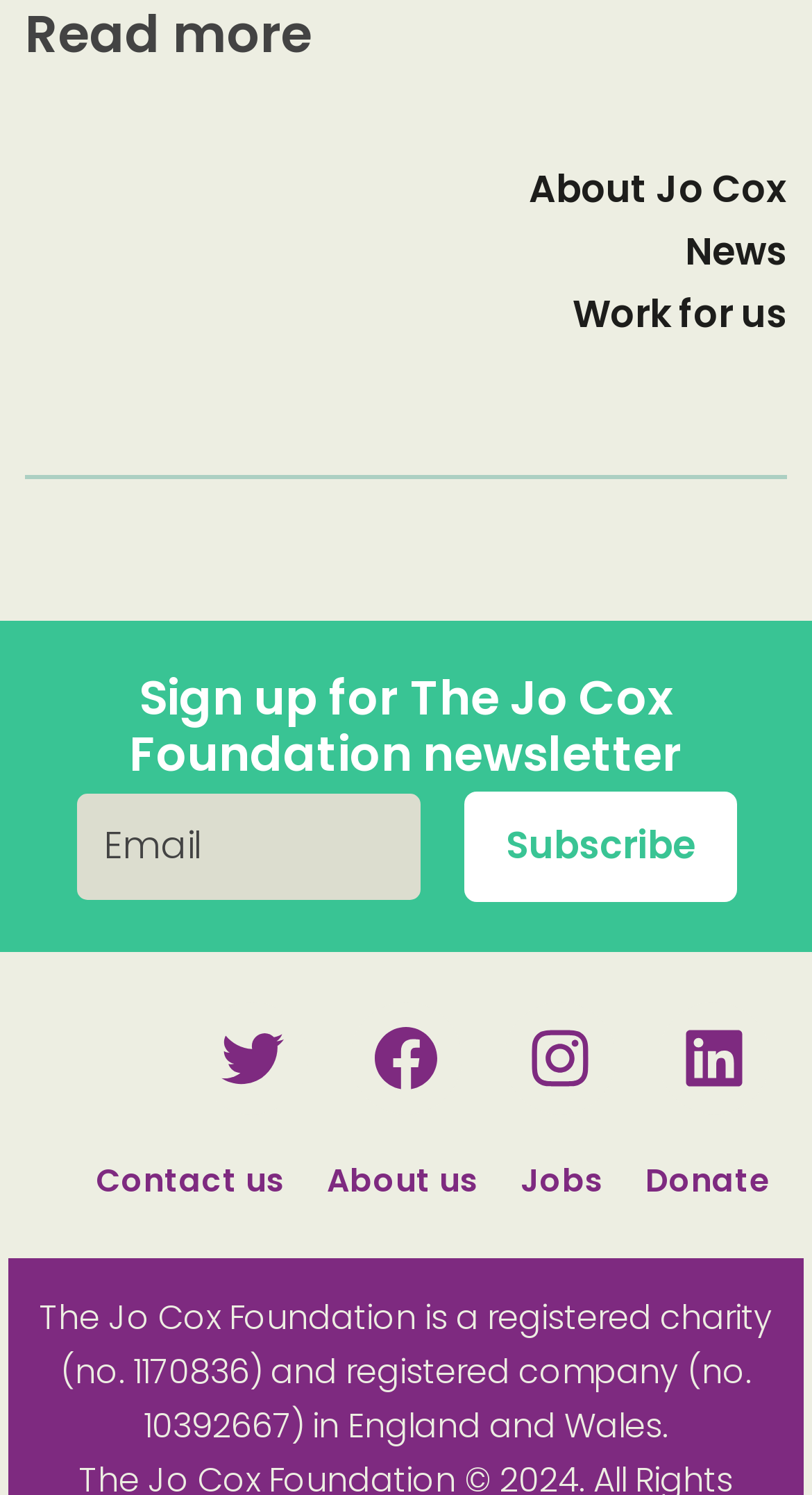What is the purpose of this webpage?
Answer the question with a single word or phrase by looking at the picture.

Sign up for newsletter